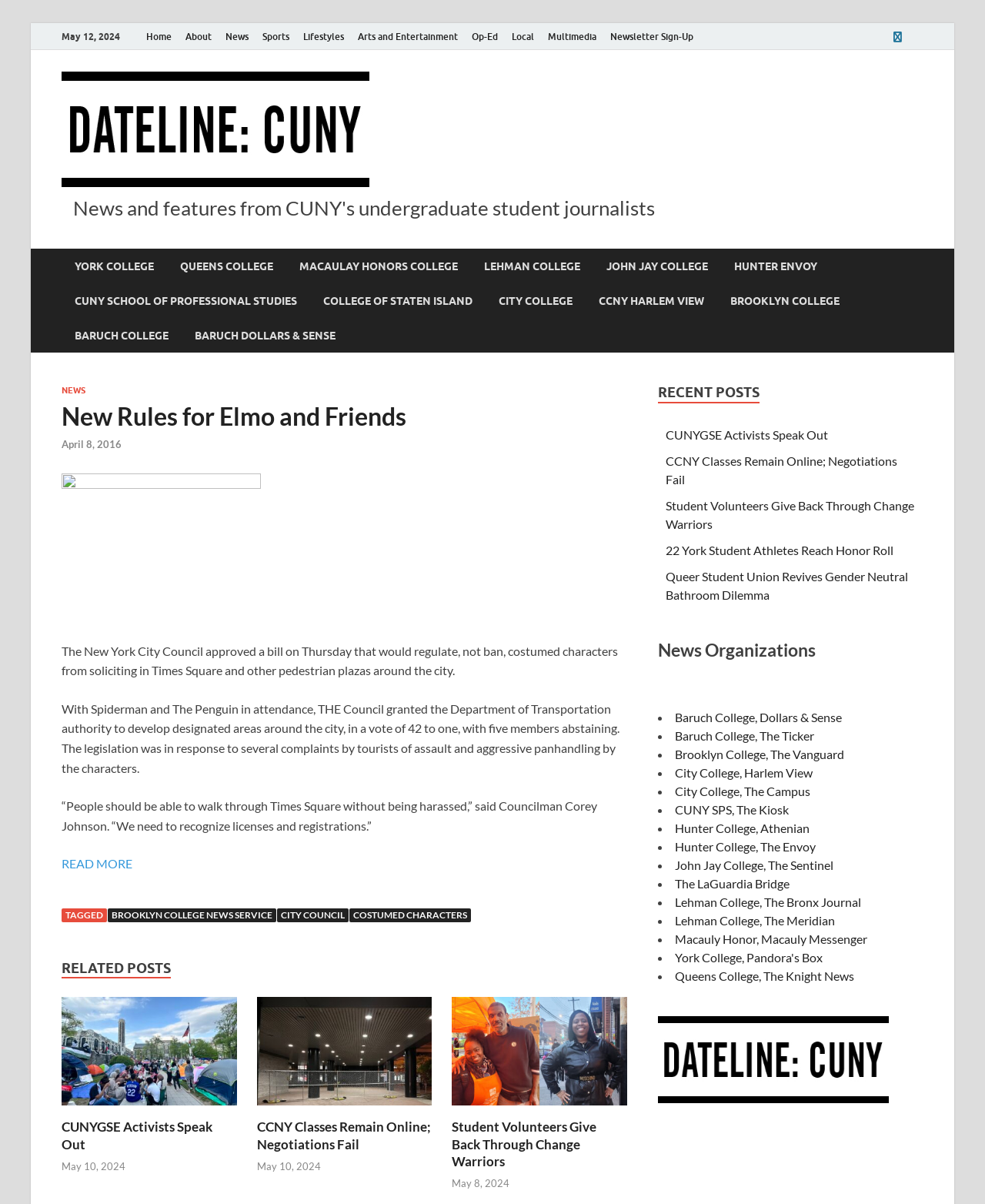Give a detailed account of the webpage's layout and content.

This webpage appears to be a news article from Dateline: CUNY, with the title "New Rules for Elmo and Friends". The article is dated May 12, 2024, and is located at the top of the page. Below the title, there is a navigation menu with links to various sections of the website, including Home, About, News, Sports, and more.

To the right of the navigation menu, there are links to different CUNY colleges, including York College, Queens College, and Brooklyn College. Below these links, there is a large article section with a heading that reads "New Rules for Elmo and Friends". The article discusses the New York City Council's approval of a bill to regulate costumed characters in Times Square and other pedestrian plazas around the city.

The article is divided into several paragraphs, with quotes from Councilman Corey Johnson and descriptions of the legislation. There is also a "READ MORE" link at the bottom of the article. Below the article, there is a section titled "RELATED POSTS" with links to other news articles, including "the encampment at city college", "CUNYGSE Activists Speak Out", and "Fencing up at City College". Each of these links has a corresponding image.

To the right of the article section, there is a complementary section with a heading that reads "RECENT POSTS". This section lists several news articles, including "CUNYGSE Activists Speak Out", "CCNY Classes Remain Online; Negotiations Fail", and "Student Volunteers Give Back Through Change Warriors". Below this section, there is a heading that reads "News Organizations" with a list of links to different news organizations, including Baruch College, Dollars & Sense, and Brooklyn College, The Vanguard.